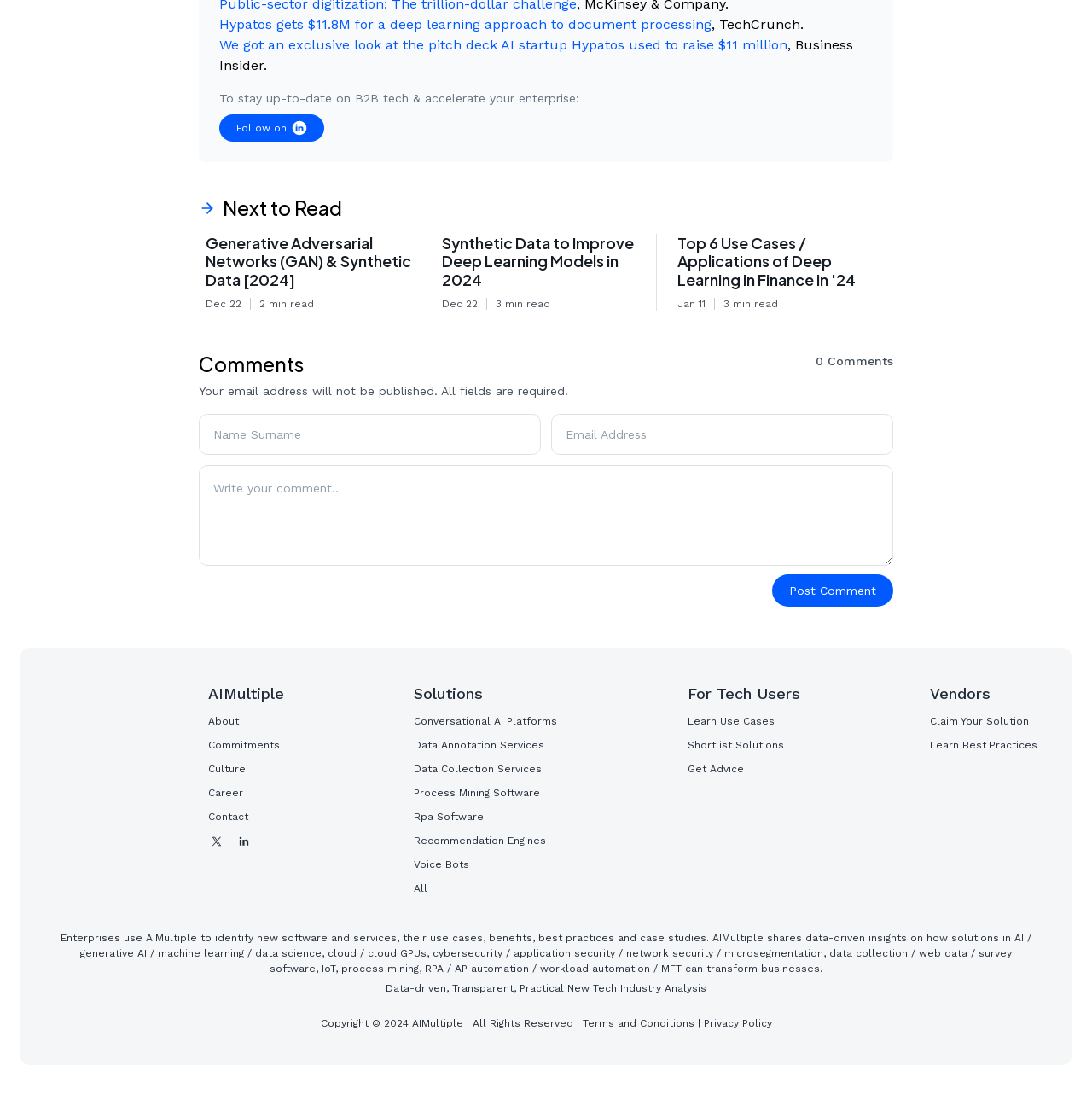Utilize the details in the image to give a detailed response to the question: How many social media links are there at the bottom of the webpage?

I counted the number of social media links at the bottom of the webpage, which are 'Twitter' and 'Linkedin', each with an accompanying image element.